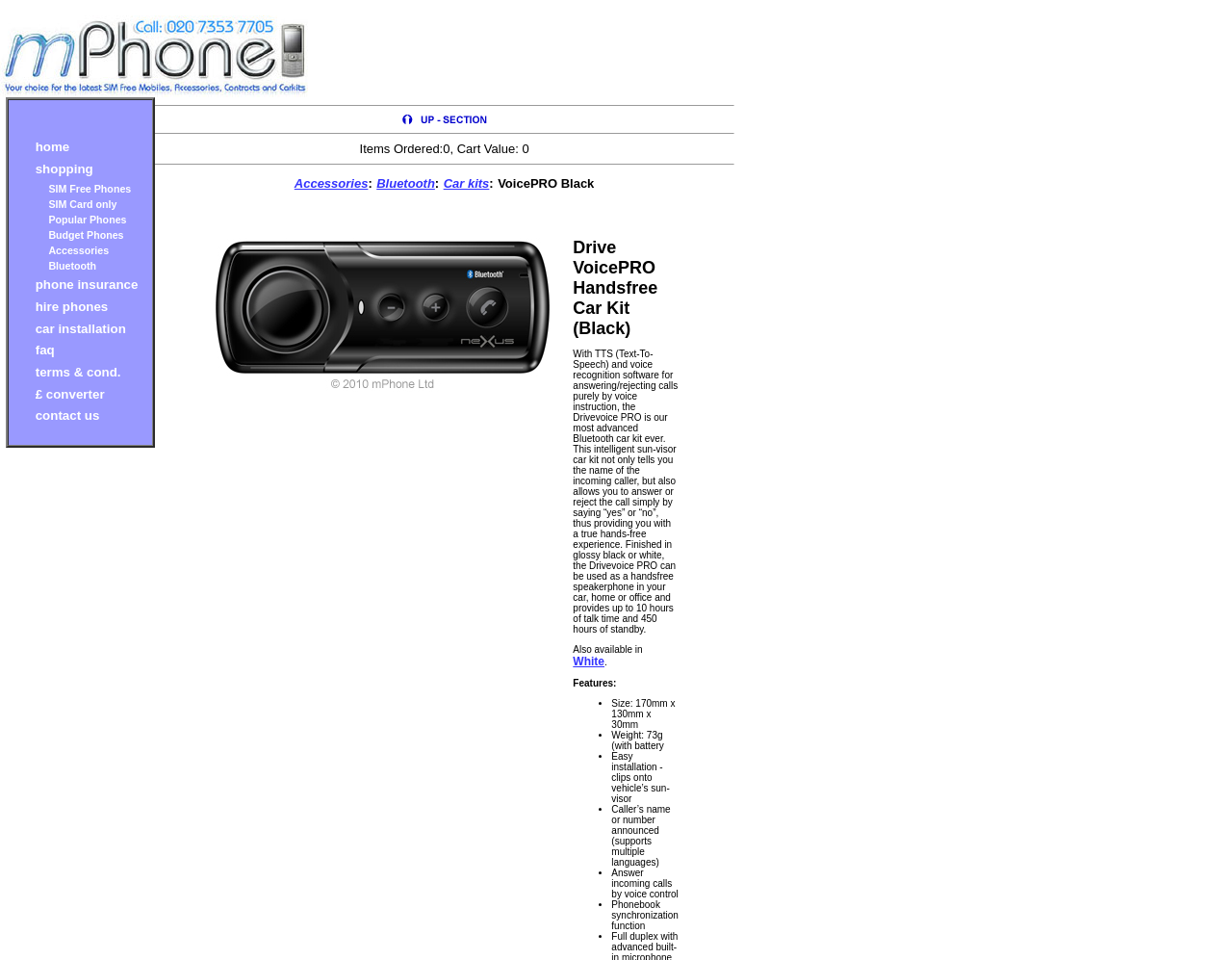Specify the bounding box coordinates for the region that must be clicked to perform the given instruction: "click on the 'phone insurance' link".

[0.029, 0.289, 0.112, 0.304]